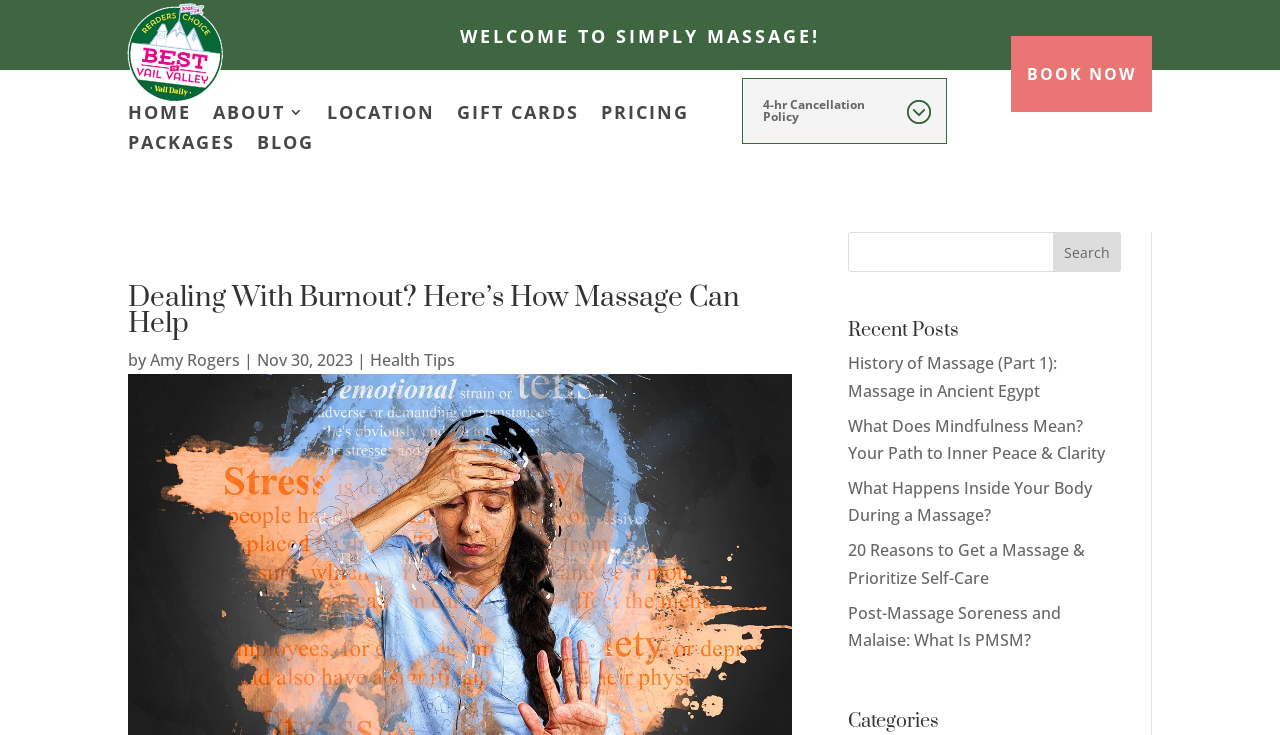Indicate the bounding box coordinates of the element that must be clicked to execute the instruction: "Read the 'History of Massage' article". The coordinates should be given as four float numbers between 0 and 1, i.e., [left, top, right, bottom].

[0.663, 0.479, 0.826, 0.546]